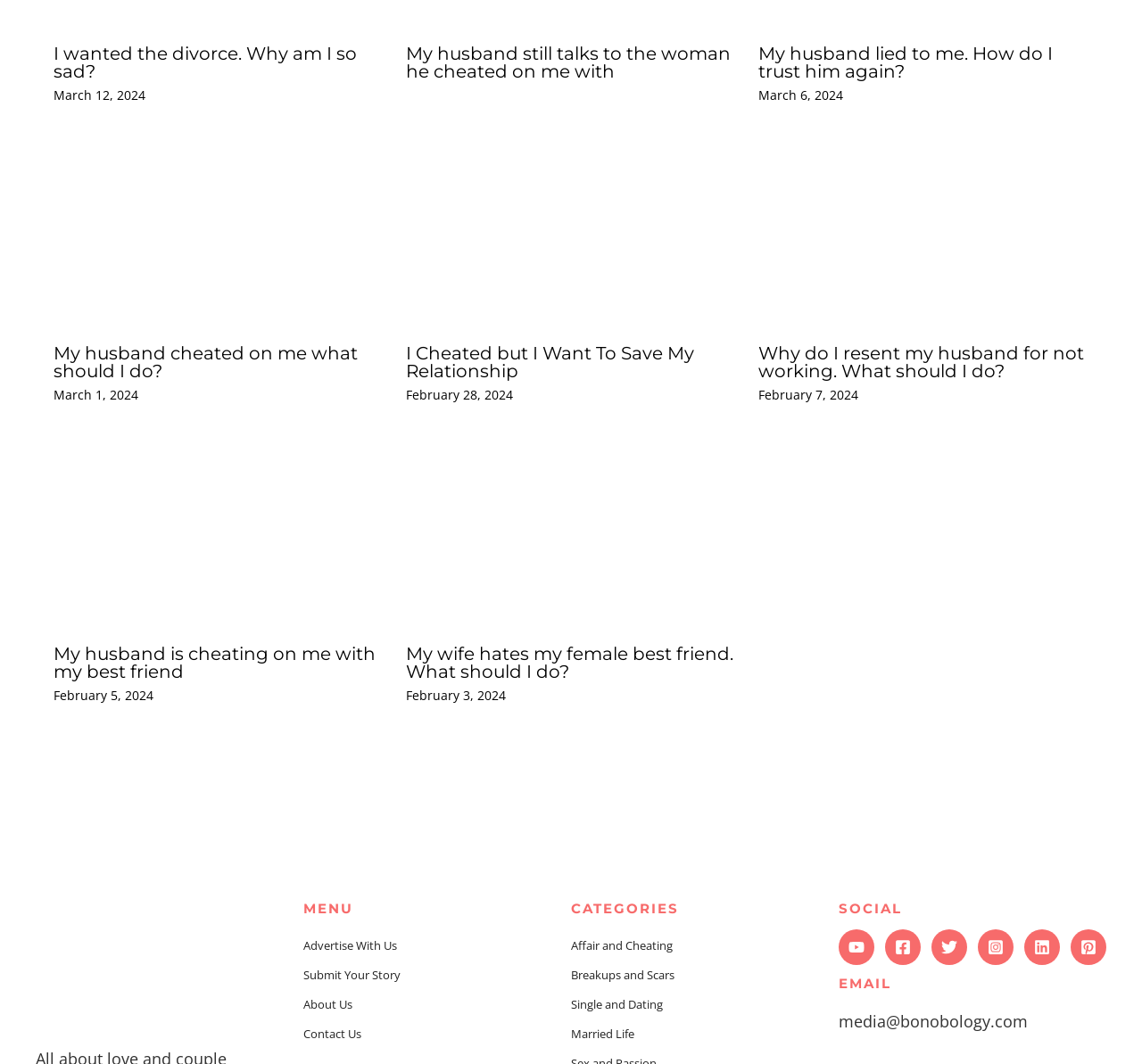Using the provided description: "Contact Us", find the bounding box coordinates of the corresponding UI element. The output should be four float numbers between 0 and 1, in the format [left, top, right, bottom].

[0.266, 0.964, 0.316, 0.979]